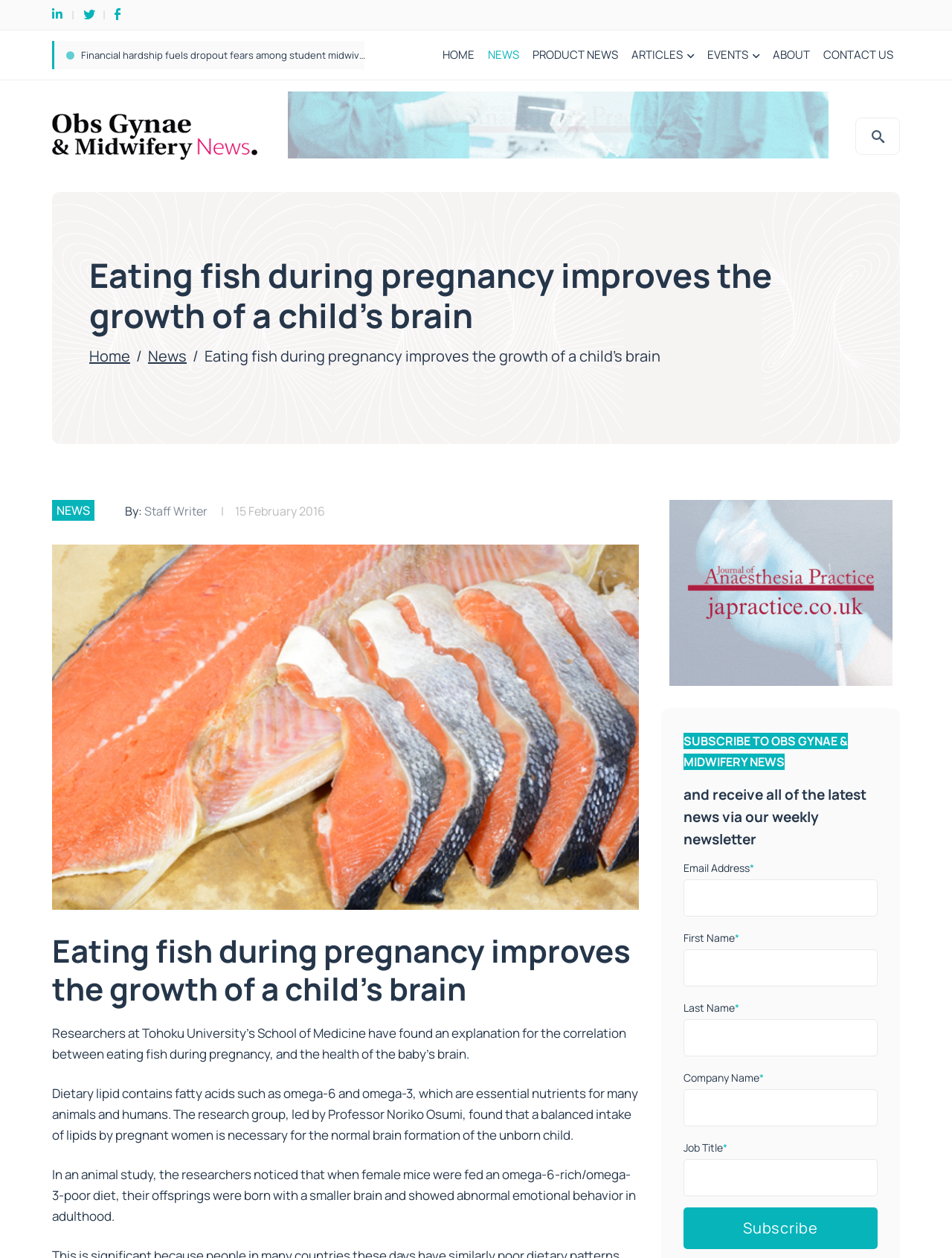What is required to subscribe to the newsletter?
With the help of the image, please provide a detailed response to the question.

To subscribe to the newsletter, one needs to provide the required information, which includes Email Address, First Name, Last Name, Company Name, and Job Title, as indicated by the input fields and labels on the webpage.